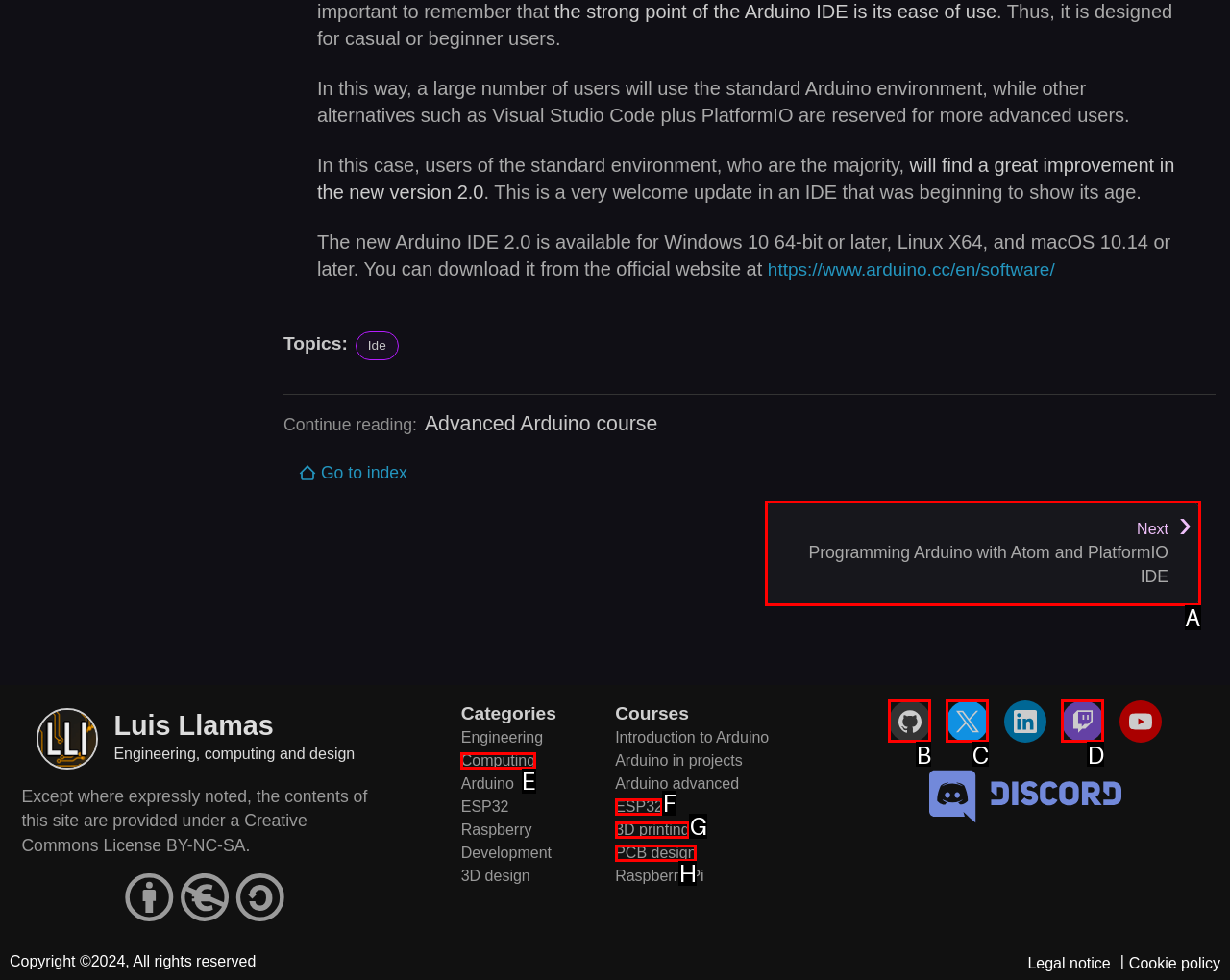Identify the HTML element to click to execute this task: Go to the next page of the Advanced Arduino course Respond with the letter corresponding to the proper option.

A